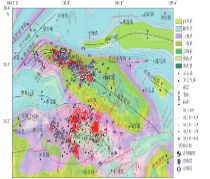Create an elaborate description of the image, covering every aspect.

The image illustrates a detailed geological map associated with the Changning earthquake, showcasing the intricate three-dimensional fault plane geometry as analyzed through machine learning techniques. Various colored layers represent different geological features, with notable fault lines and seismic activity indicated by clusters of points. The map includes coordinate annotations, with specific focus on the epicenter's spatial distribution, offering insights into the tectonic movements and structural characteristics of the region. Additionally, a legend on the right side clearly defines the symbols and colors used for various geological and seismic elements, enhancing understanding of the mapped data. The overall representation serves as a crucial resource for researchers and engineers interested in seismic modeling and risk assessment.